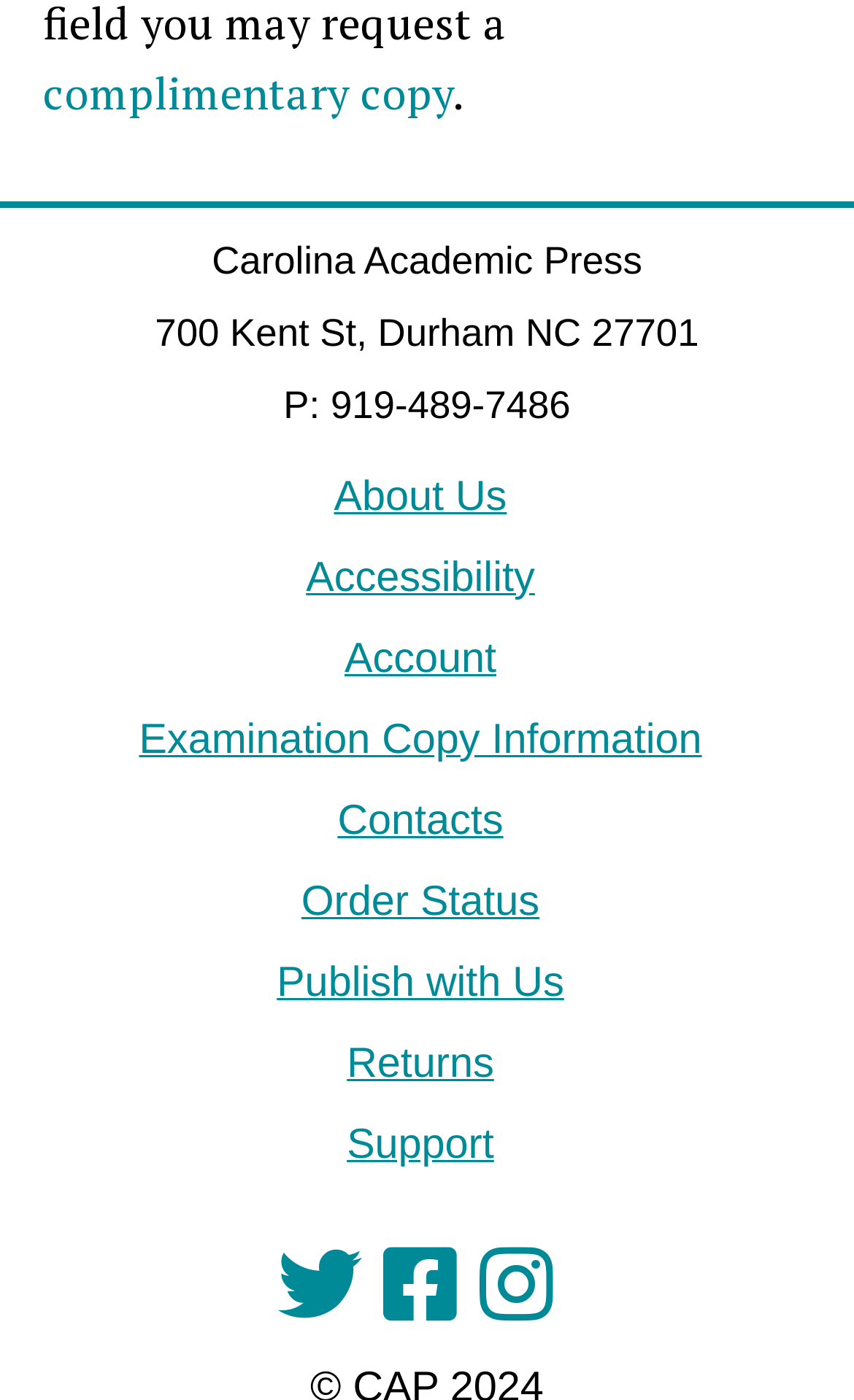What is the link to get a complimentary copy?
Please give a detailed and elaborate answer to the question based on the image.

The link to get a complimentary copy can be found in the link element with the text 'complimentary copy' at coordinates [0.05, 0.045, 0.529, 0.087].